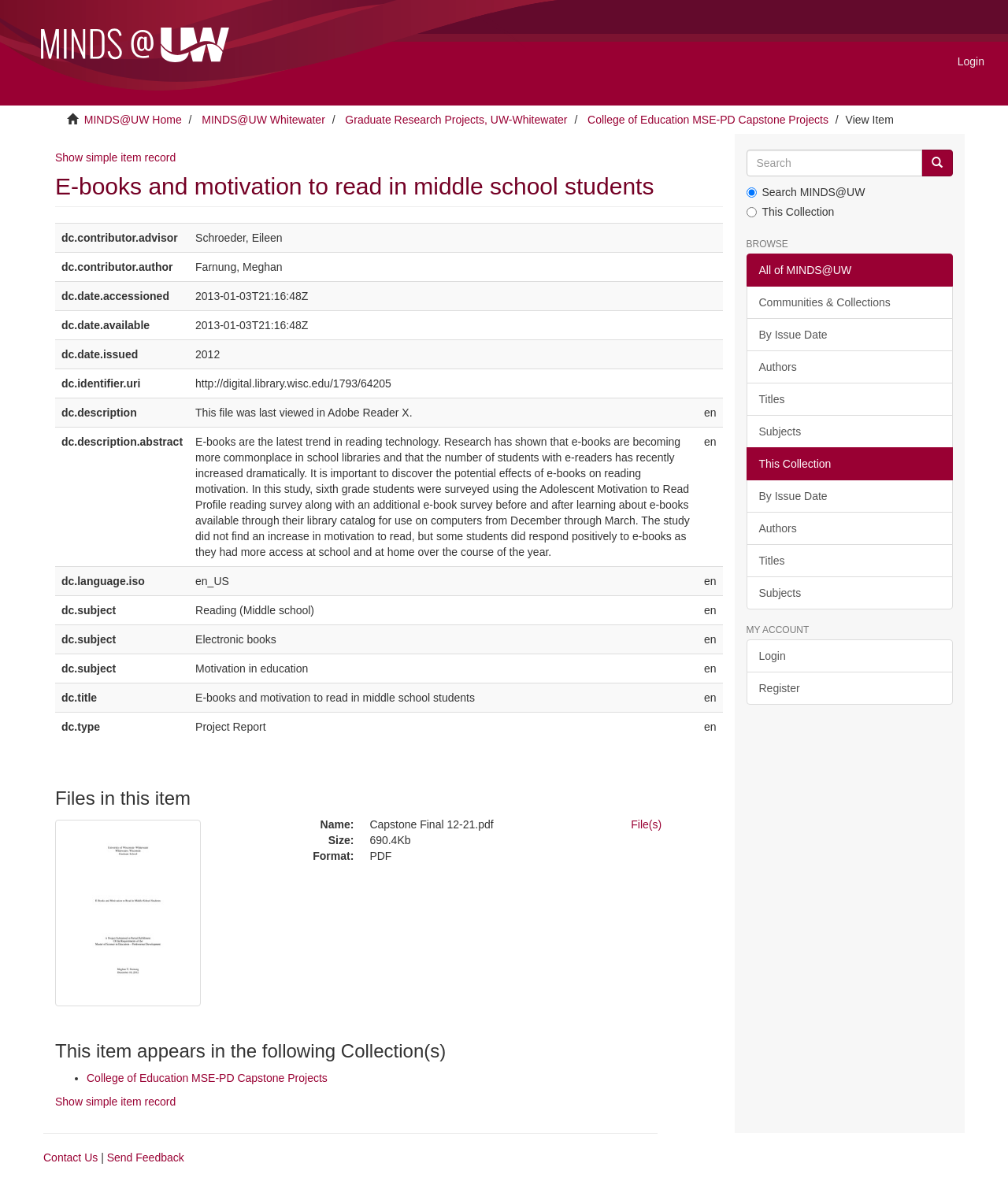What is the date when the project report was issued?
Refer to the image and give a detailed response to the question.

The date when the project report was issued can be found in the table element which contains the metadata of the project report. The specific row that contains the issue date has the label 'dc.date.issued' and the value '2012'.